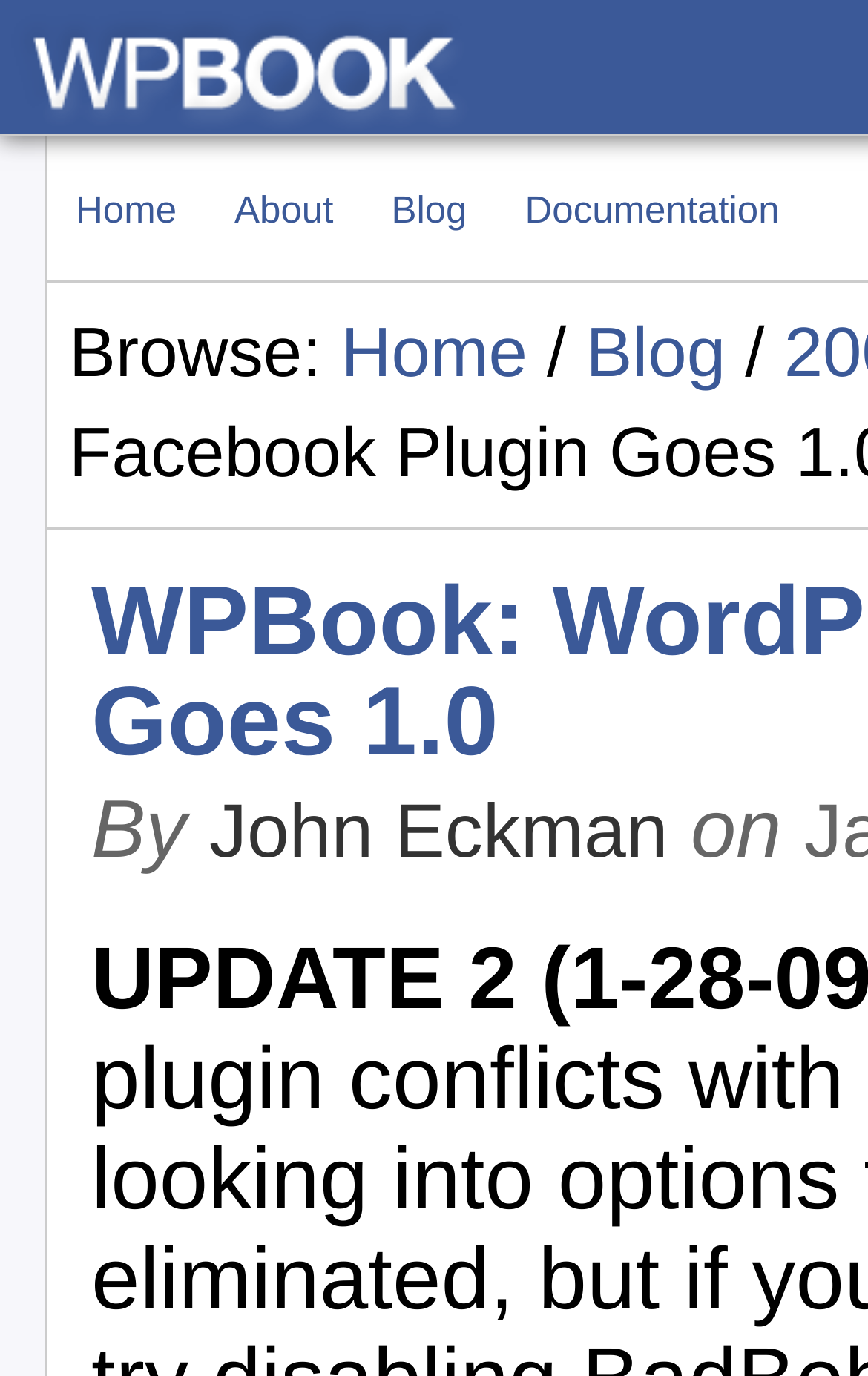Identify the first-level heading on the webpage and generate its text content.

WPBook: WordPress Facebook Plugin Goes 1.0